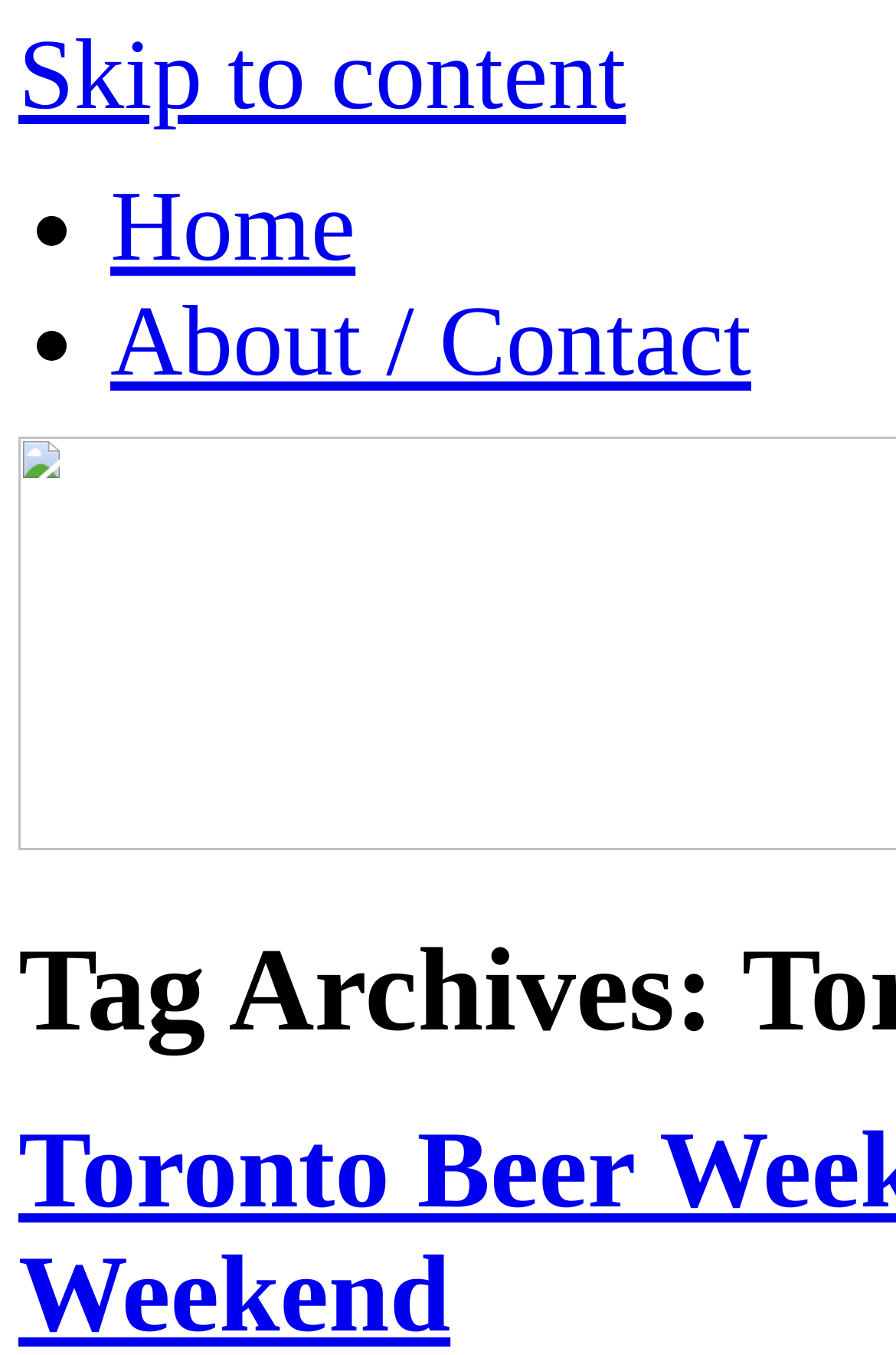Identify the coordinates of the bounding box for the element described below: "About / Contact". Return the coordinates as four float numbers between 0 and 1: [left, top, right, bottom].

[0.123, 0.212, 0.838, 0.293]